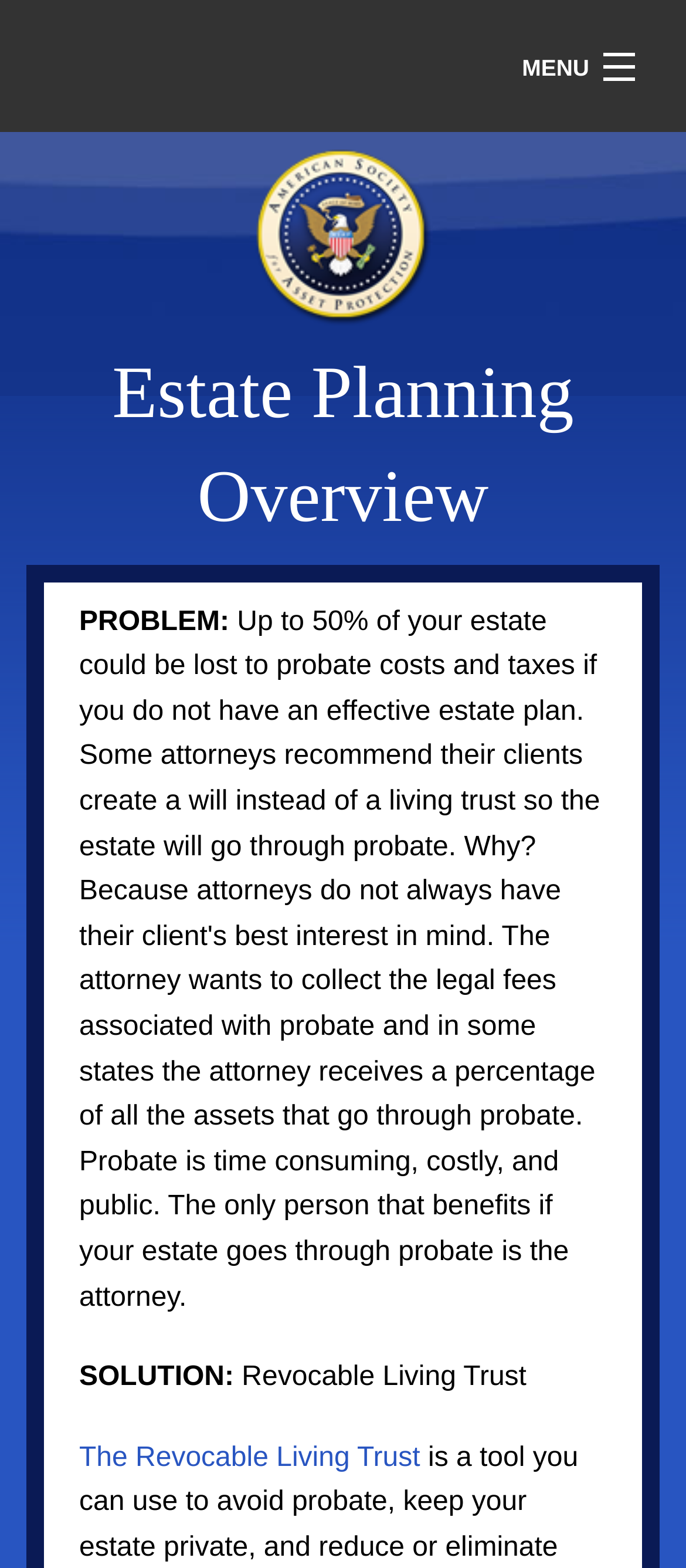What is the title or heading displayed on the webpage?

Estate Planning Overview